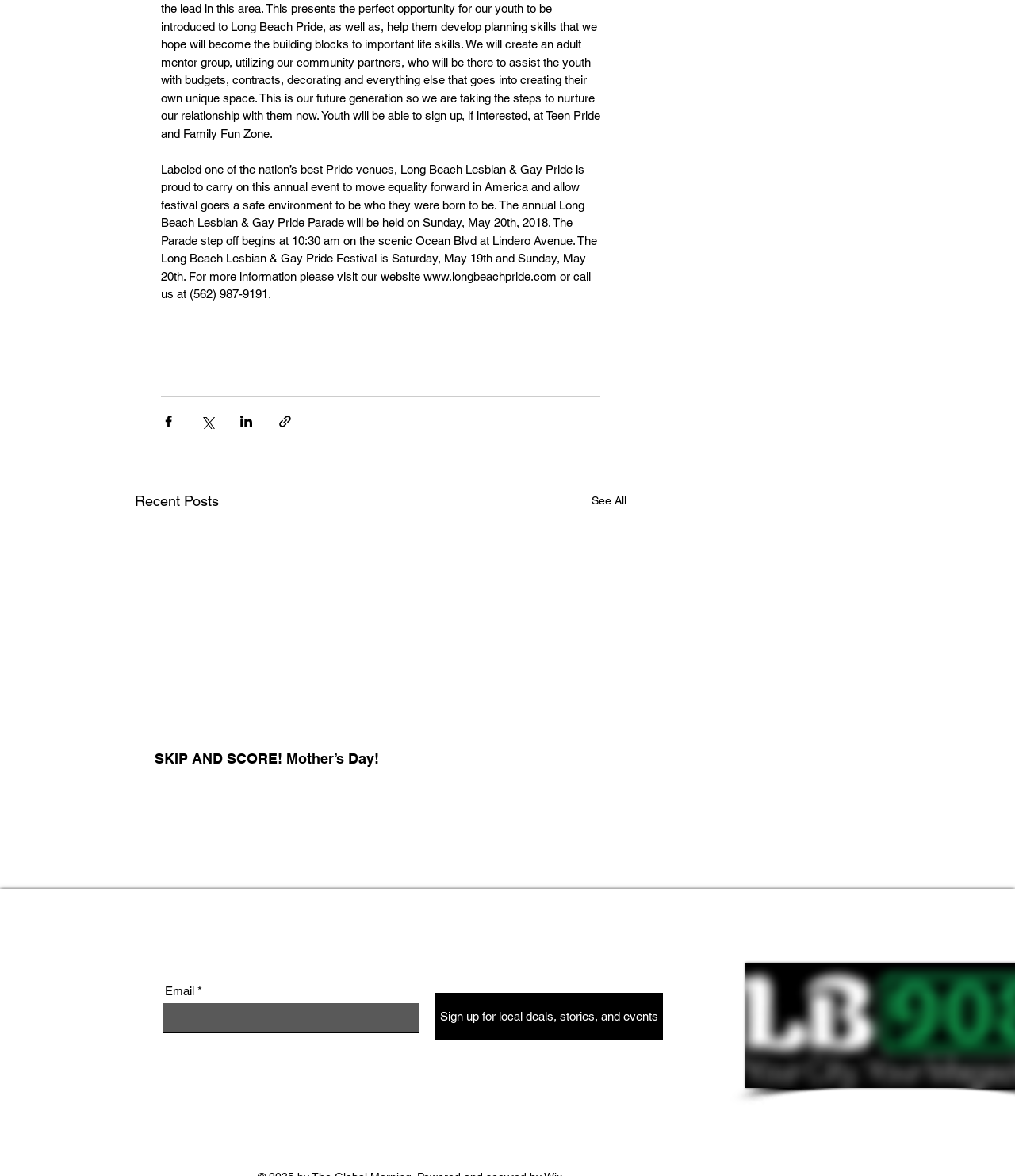What is the name of the section that lists recent articles?
Look at the image and provide a detailed response to the question.

The answer can be found by looking at the heading element with the text 'Recent Posts' which is located above the article section.